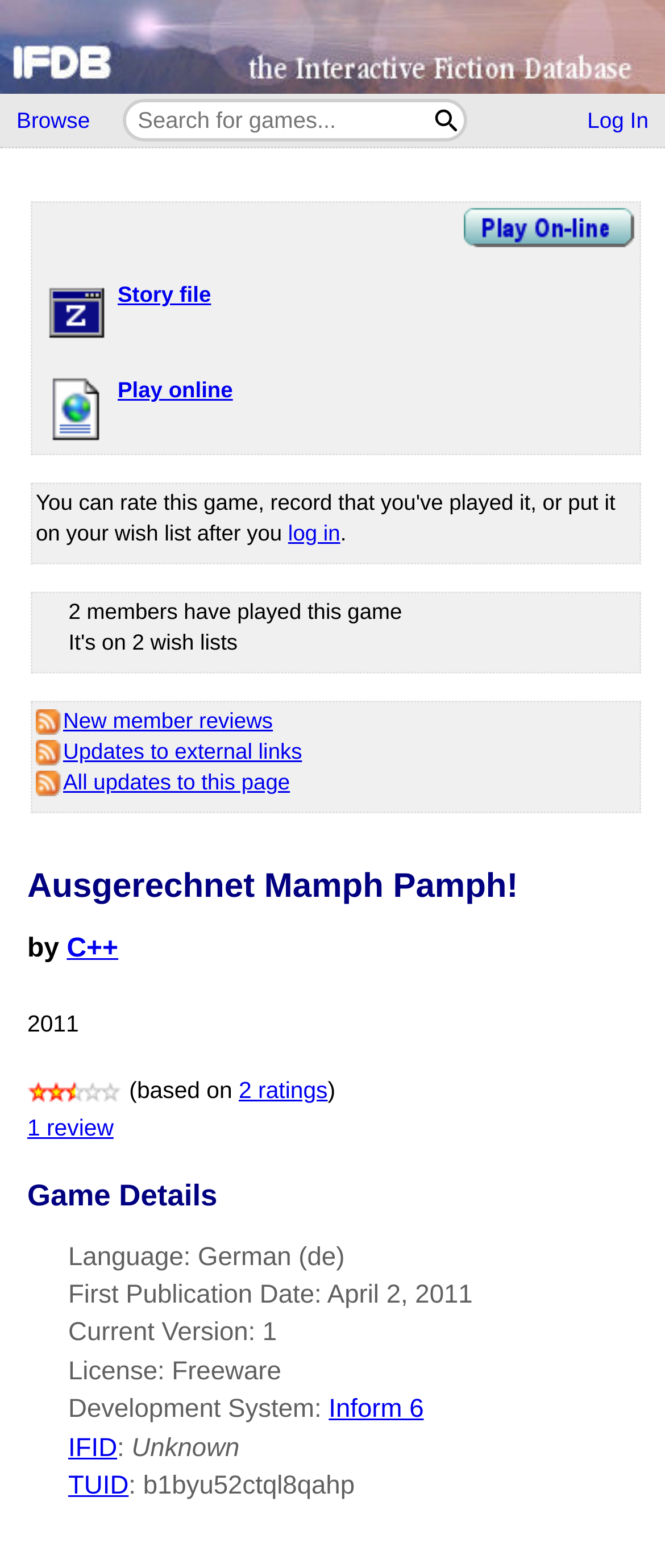Give a one-word or short phrase answer to the question: 
What is the development system of the game?

Inform 6